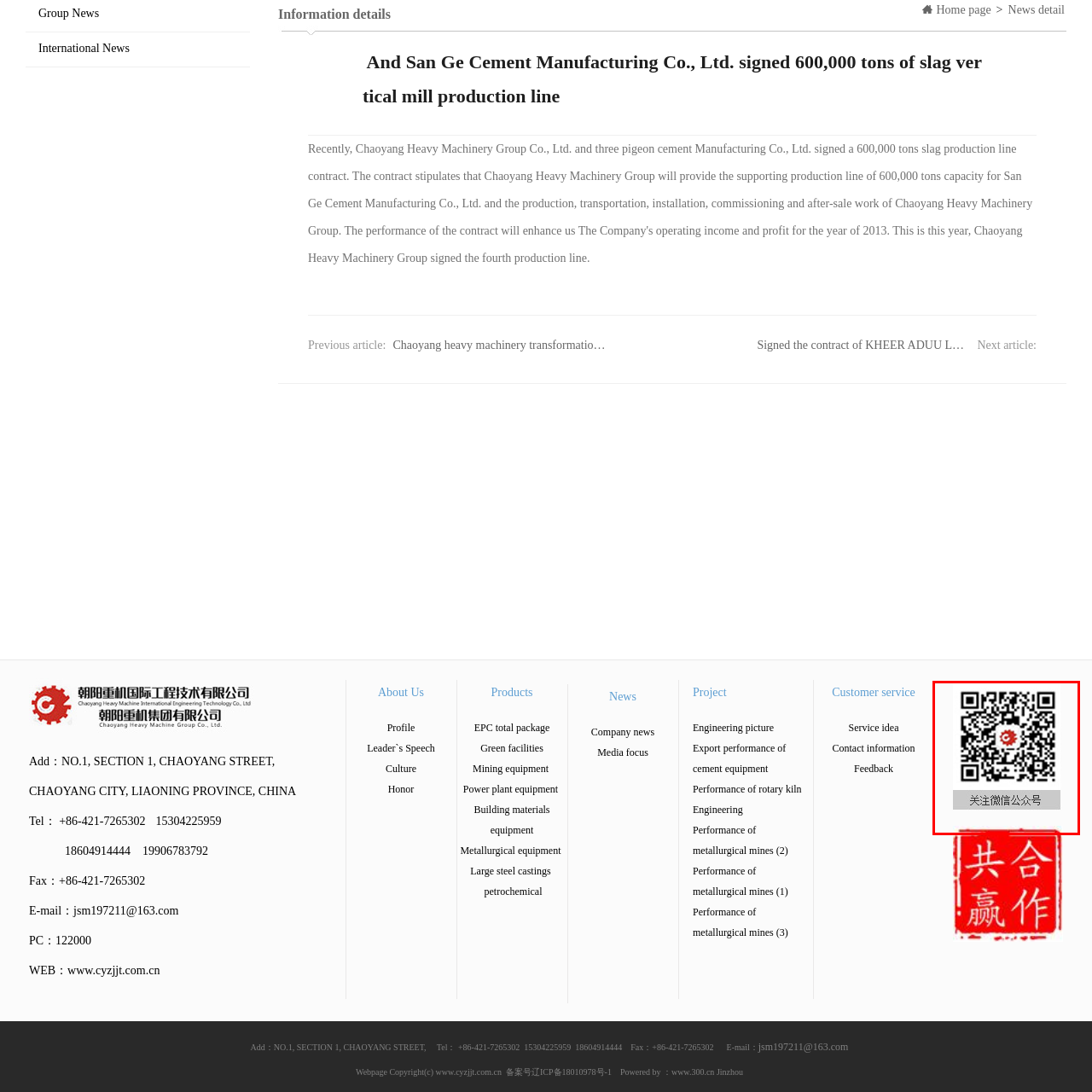Direct your attention to the section outlined in red and answer the following question with a single word or brief phrase: 
What is the company likely to provide through the WeChat public account?

Updates, services, or information